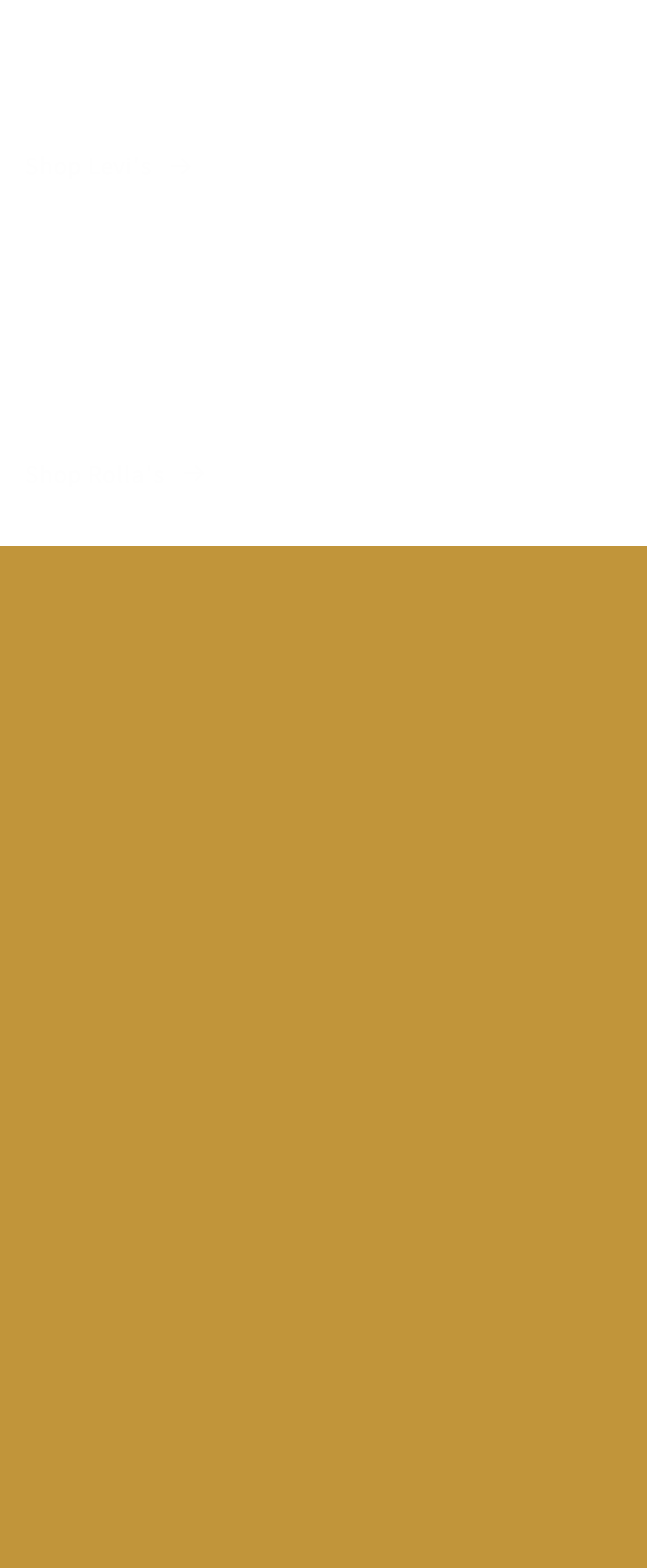Identify the bounding box of the HTML element described as: "Search".

[0.103, 0.462, 0.897, 0.51]